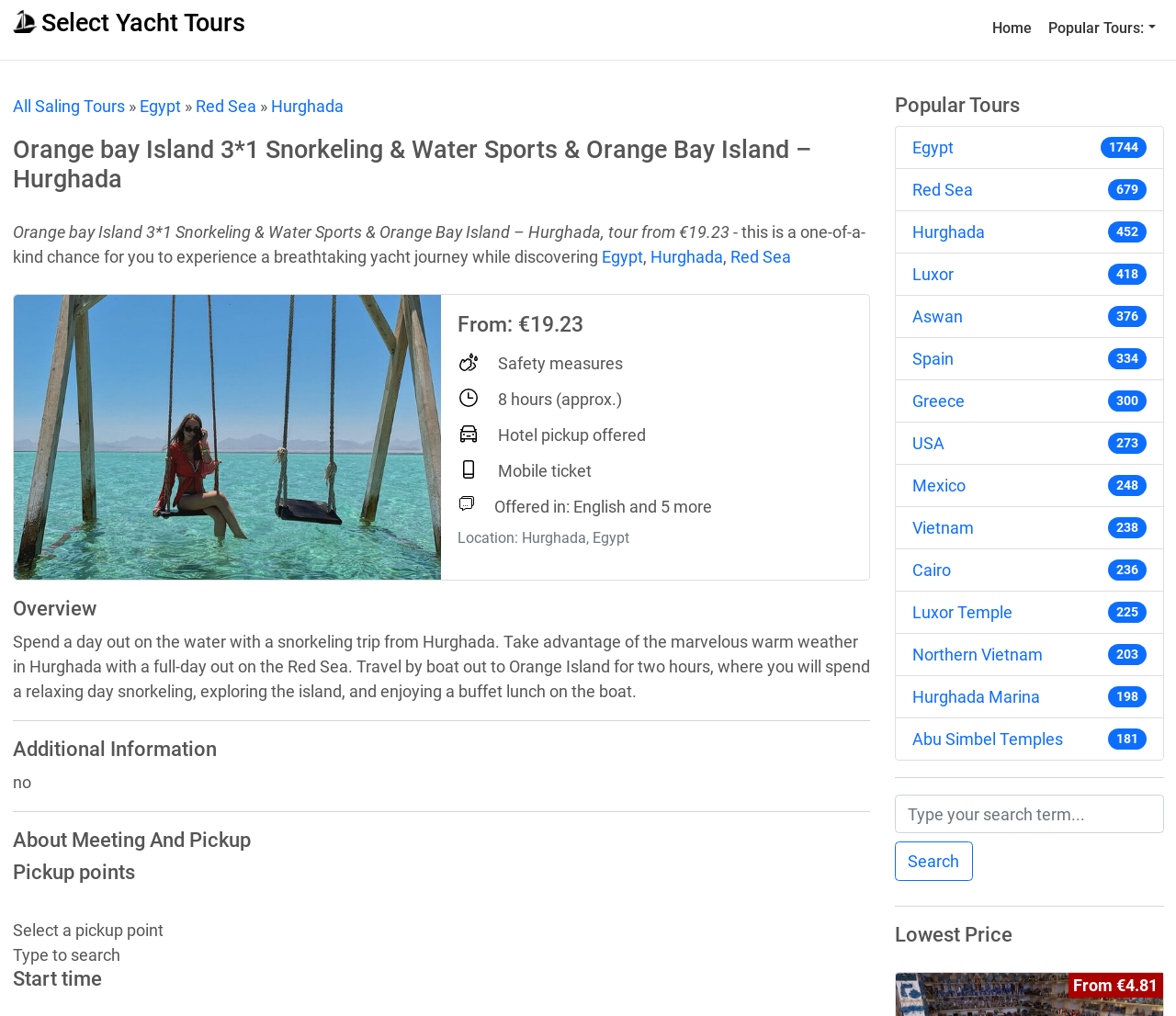Please identify the bounding box coordinates of the area that needs to be clicked to fulfill the following instruction: "Check the lowest price."

[0.913, 0.96, 0.984, 0.979]